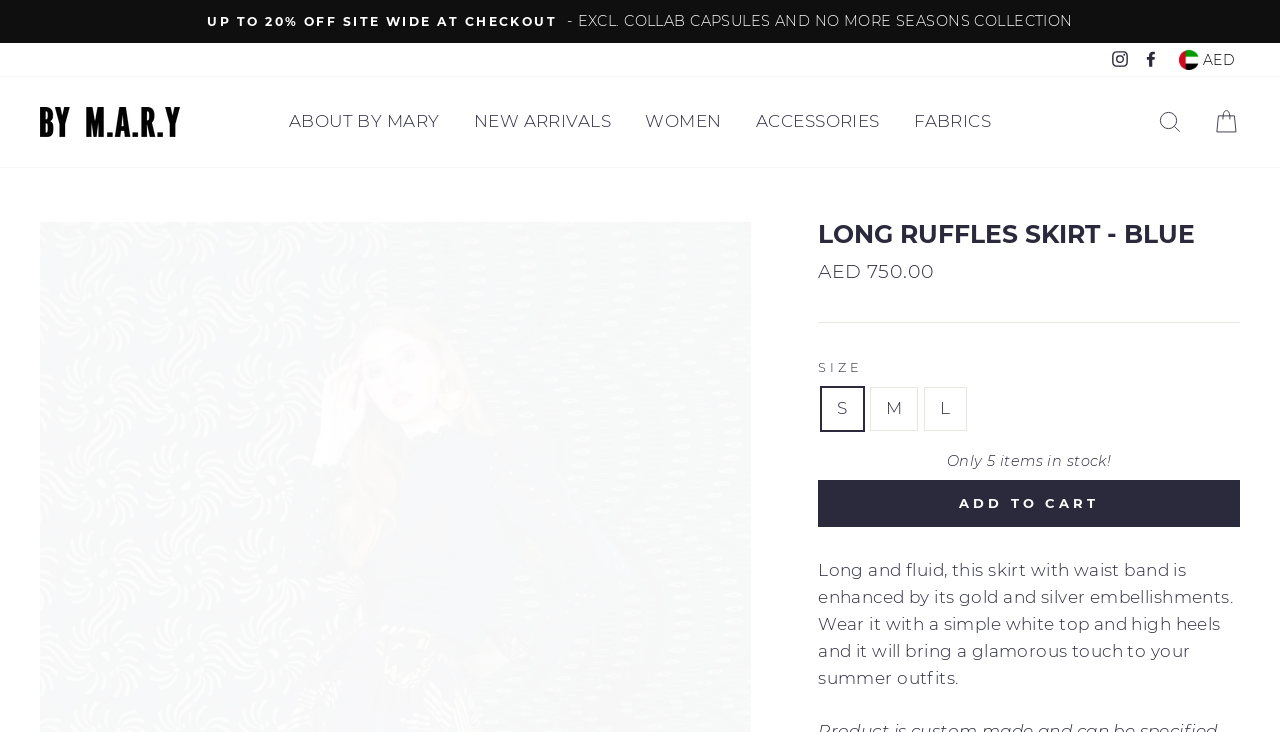Identify the bounding box coordinates of the region that should be clicked to execute the following instruction: "View cart contents".

[0.938, 0.136, 0.978, 0.196]